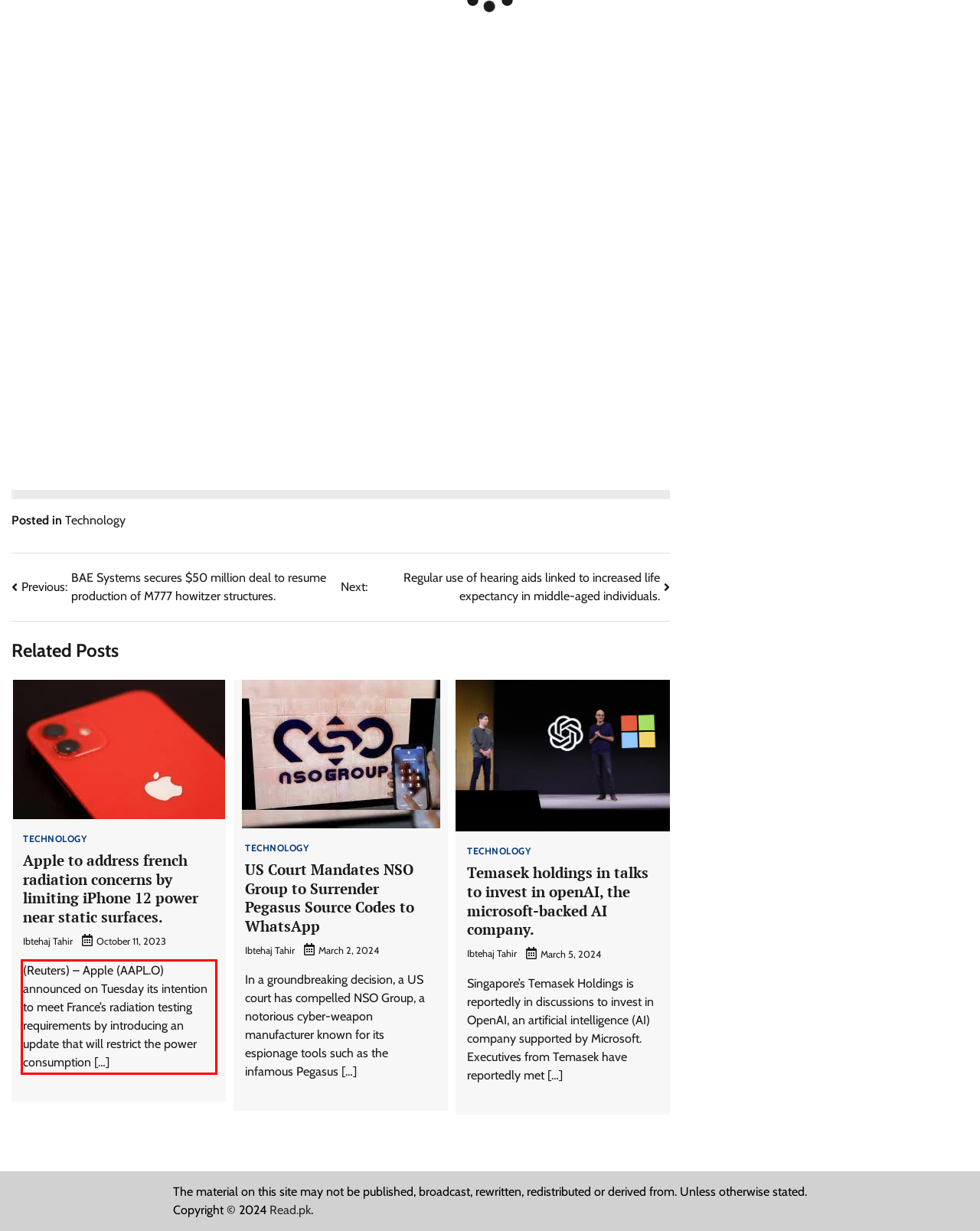Using the provided screenshot of a webpage, recognize and generate the text found within the red rectangle bounding box.

(Reuters) – Apple (AAPL.O) announced on Tuesday its intention to meet France’s radiation testing requirements by introducing an update that will restrict the power consumption […]